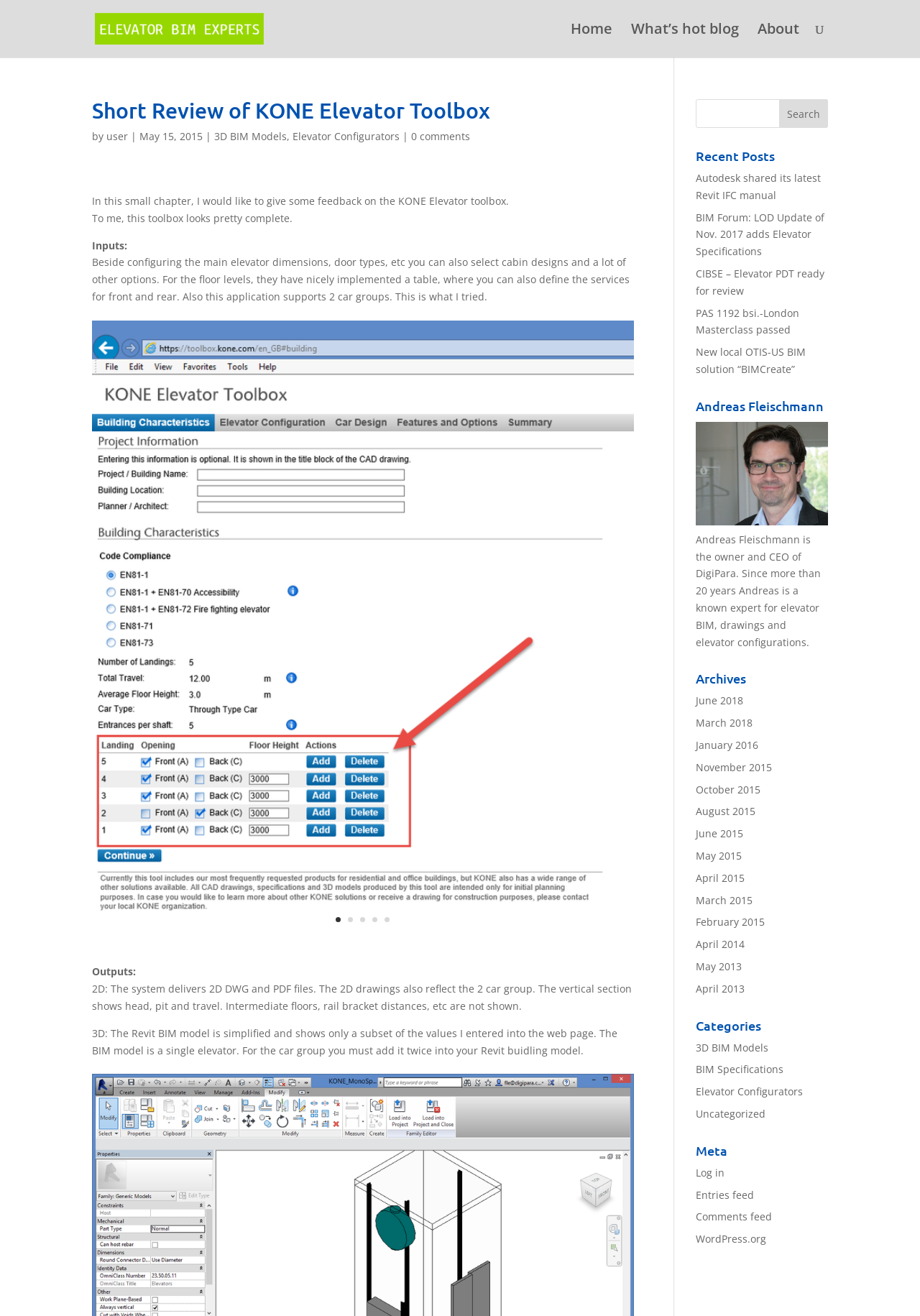Locate the bounding box coordinates of the area where you should click to accomplish the instruction: "Read the recent post about Autodesk shared its latest Revit IFC manual".

[0.756, 0.13, 0.892, 0.153]